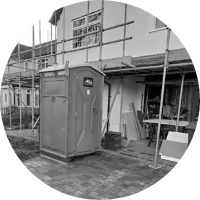Break down the image into a detailed narrative.

This image depicts a portable toilet situated on a construction site, surrounded by scaffolding and construction materials. The toilet, typically used for providing sanitation facilities in outdoor settings, stands prominently on a paved area, indicating its utility for workers. The backdrop features a partially completed building, highlighting the ongoing construction work. This visual representation underscores the importance of portable toilet hire services, particularly in urban areas like Birmingham, where such facilities are essential for construction sites and various events.